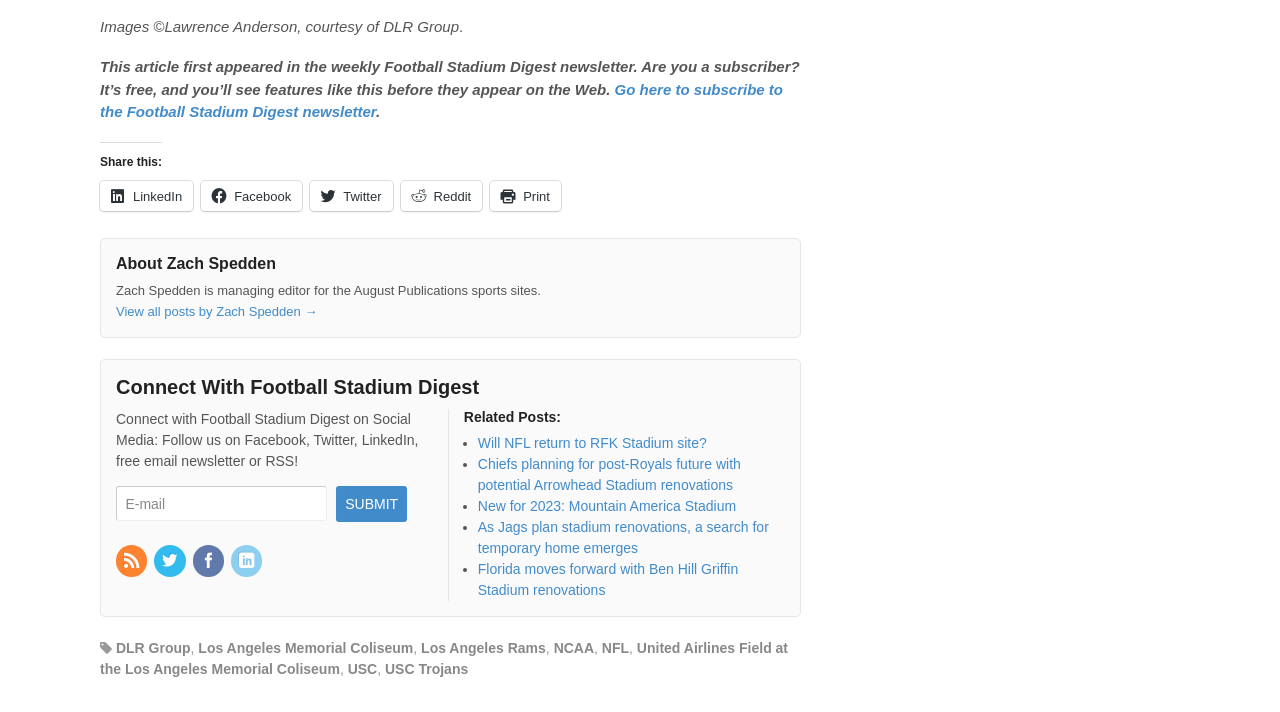Please determine the bounding box coordinates for the UI element described here. Use the format (top-left x, top-left y, bottom-right x, bottom-right y) with values bounded between 0 and 1: input value="E-mail" name="EMAIL" value="E-mail"

[0.091, 0.683, 0.256, 0.732]